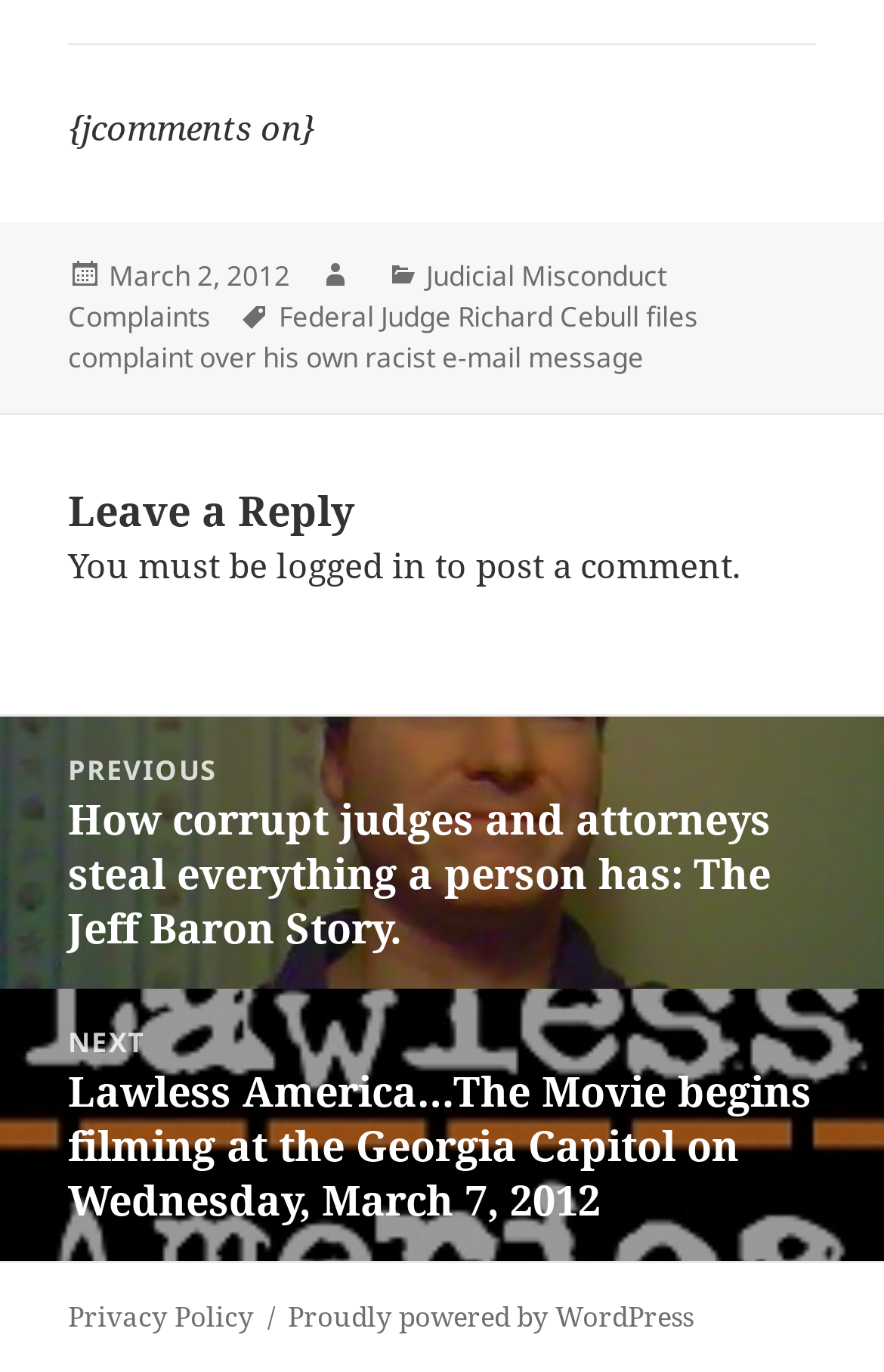Identify the bounding box of the HTML element described here: "Proudly powered by WordPress". Provide the coordinates as four float numbers between 0 and 1: [left, top, right, bottom].

[0.326, 0.946, 0.785, 0.975]